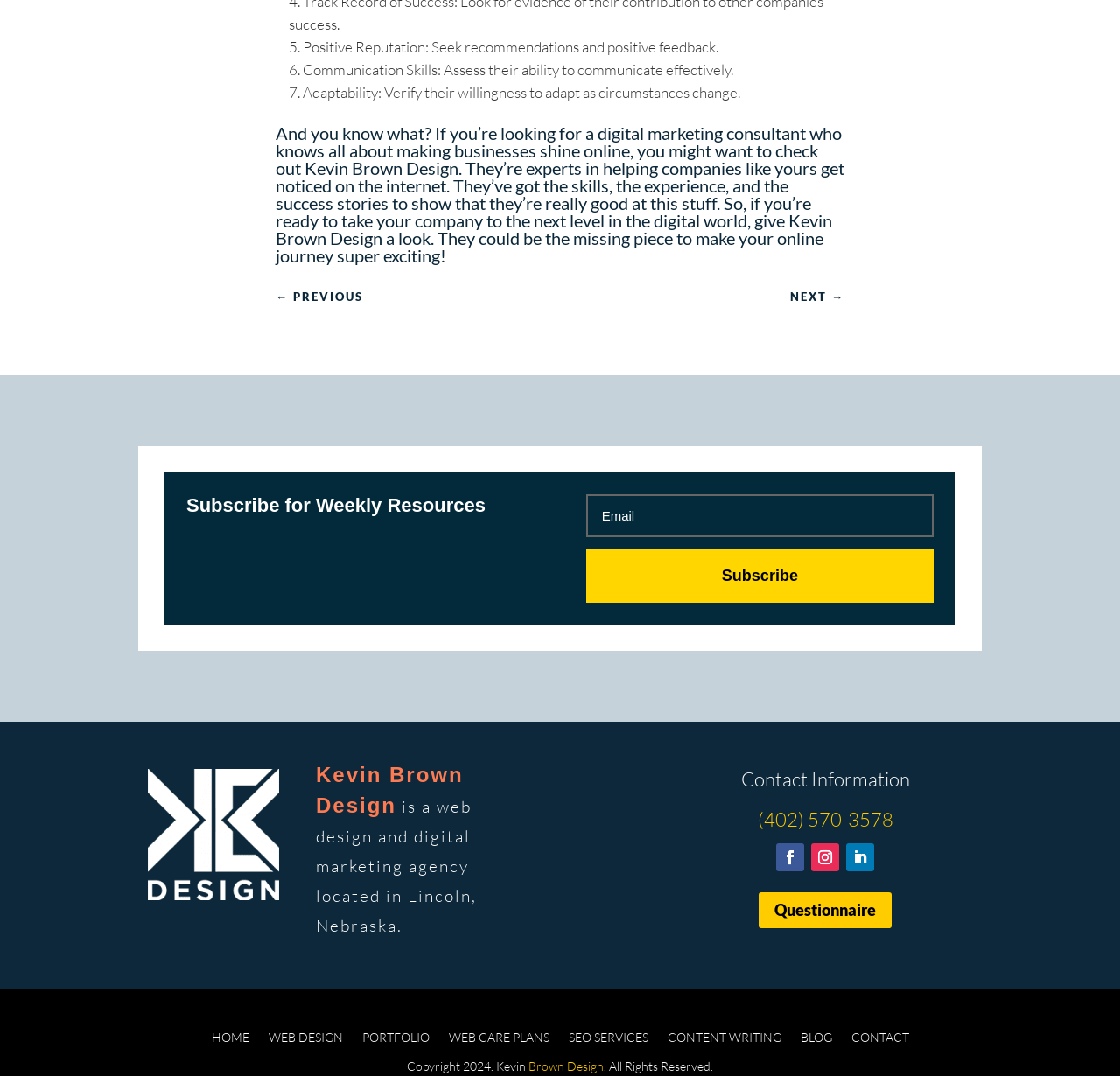What is the name of the logo in the bottom left corner?
Give a single word or phrase answer based on the content of the image.

KBD-LOGO